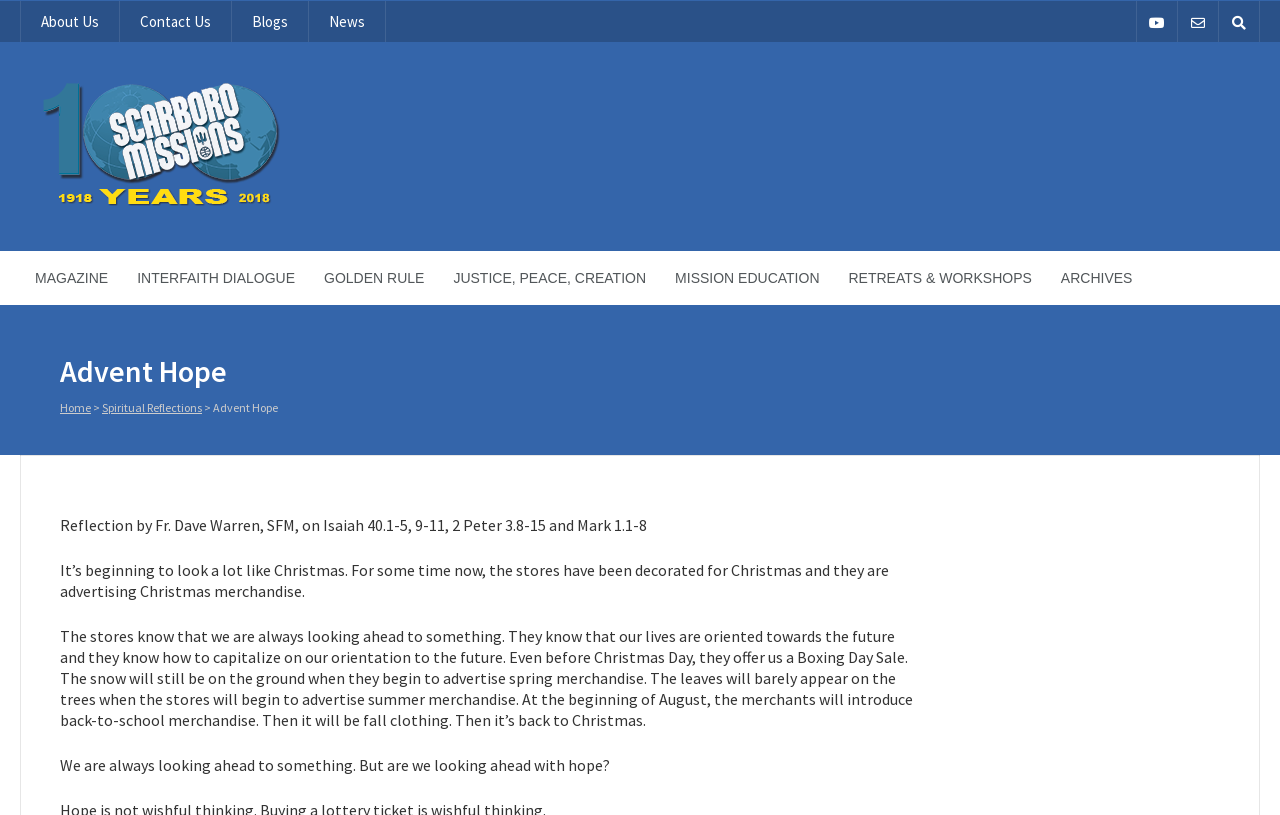Locate the bounding box coordinates of the area you need to click to fulfill this instruction: 'Read Spiritual Reflections'. The coordinates must be in the form of four float numbers ranging from 0 to 1: [left, top, right, bottom].

[0.08, 0.491, 0.158, 0.509]